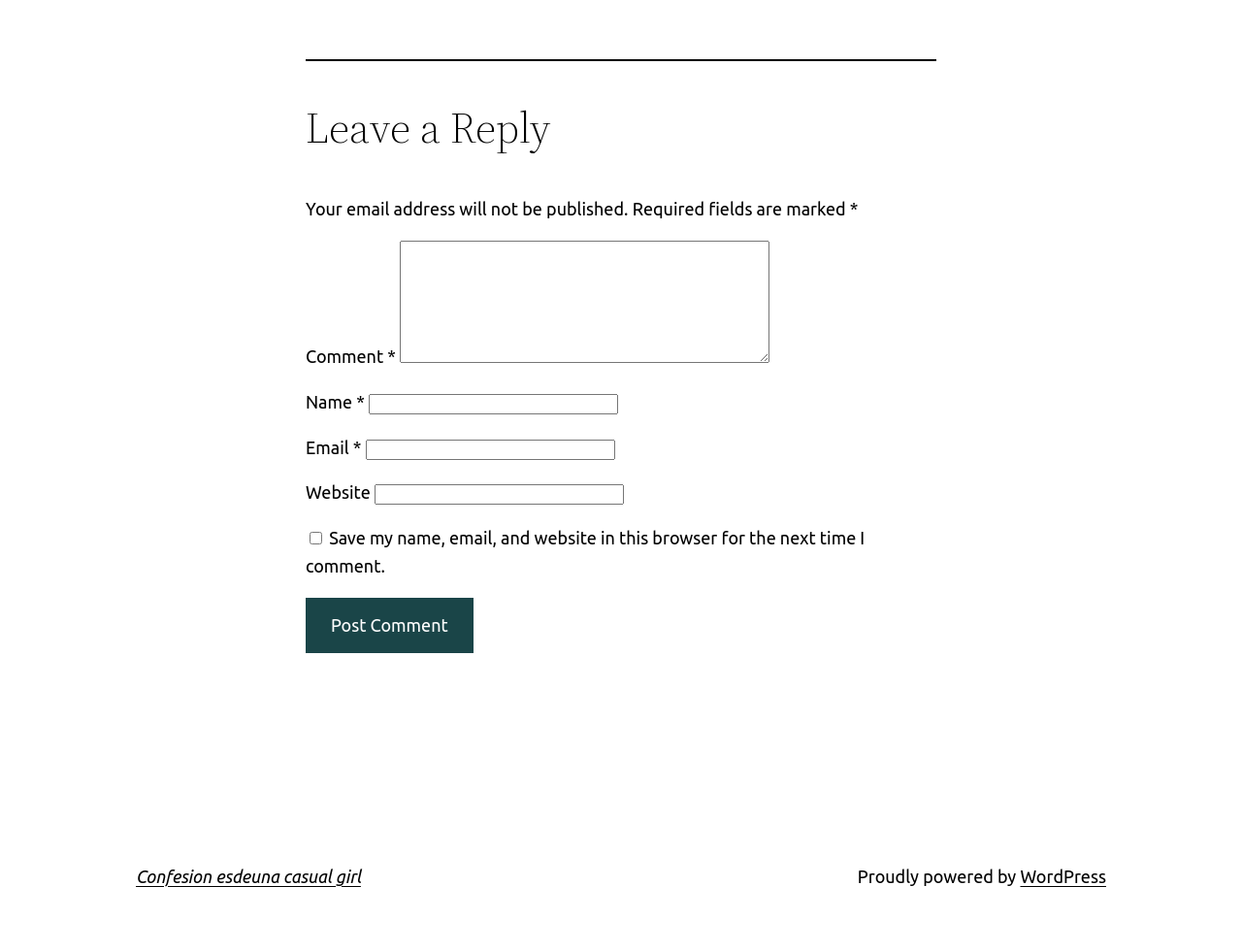Please analyze the image and provide a thorough answer to the question:
What is the purpose of the text box labeled 'Comment'?

The text box labeled 'Comment' is required and is placed below the heading 'Leave a Reply', indicating that it is meant for users to leave a comment or reply to a post.